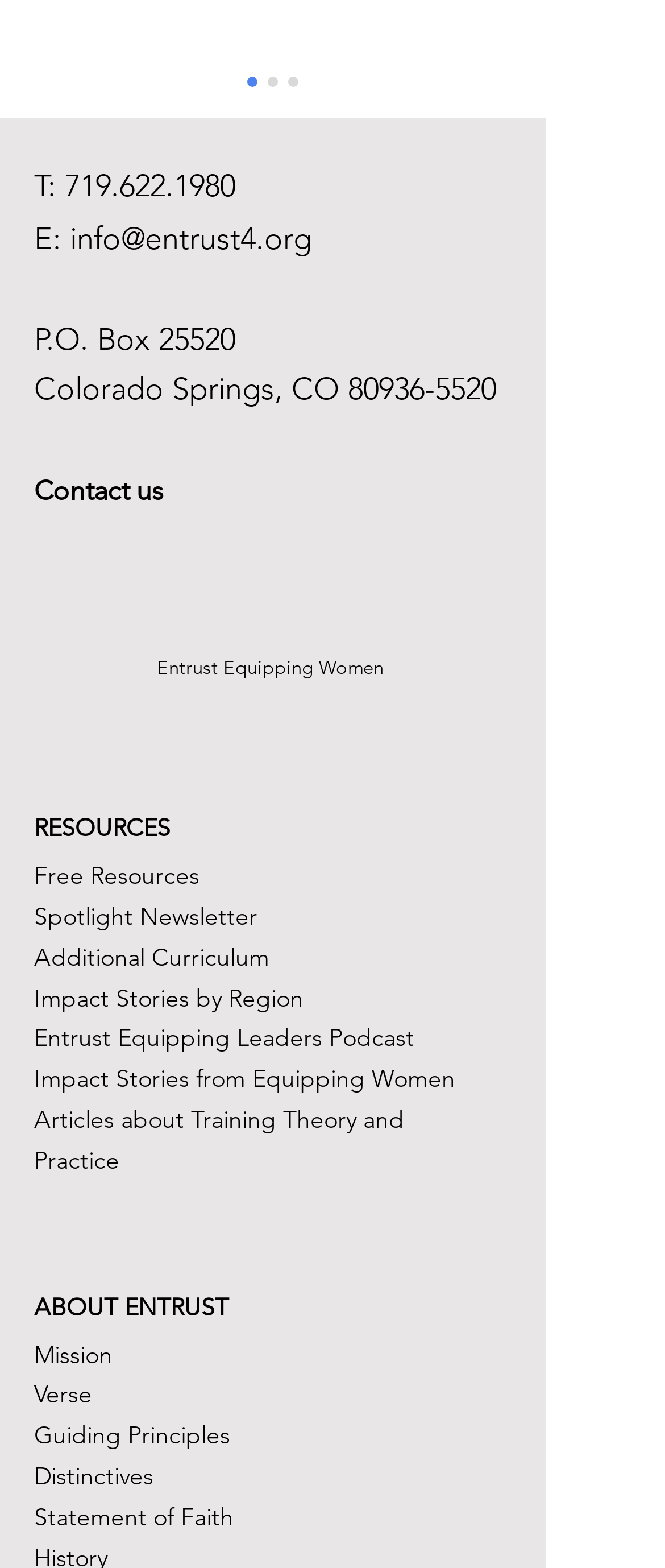What is the phone number of Entrust?
Can you provide a detailed and comprehensive answer to the question?

The phone number of Entrust can be found on the webpage, specifically in the top section where the contact information is provided. The phone number is displayed as a link, '719.622.1980', next to the label 'T:'.